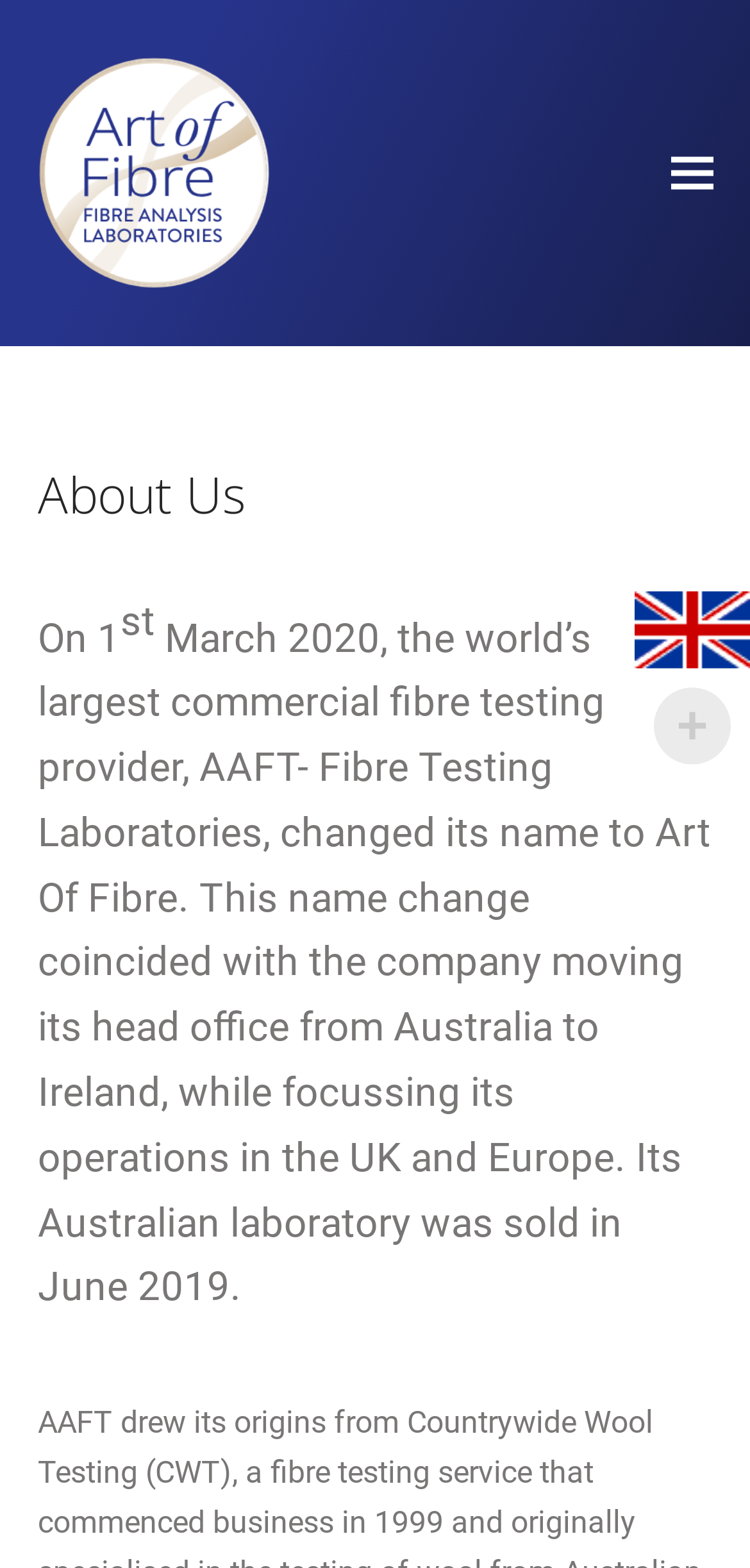What is the name of the company?
Provide a detailed answer to the question, using the image to inform your response.

The name of the company can be found in the image and link elements at the top of the page, which both have the text 'Art of Fibre'. This suggests that the company's name is Art of Fibre.